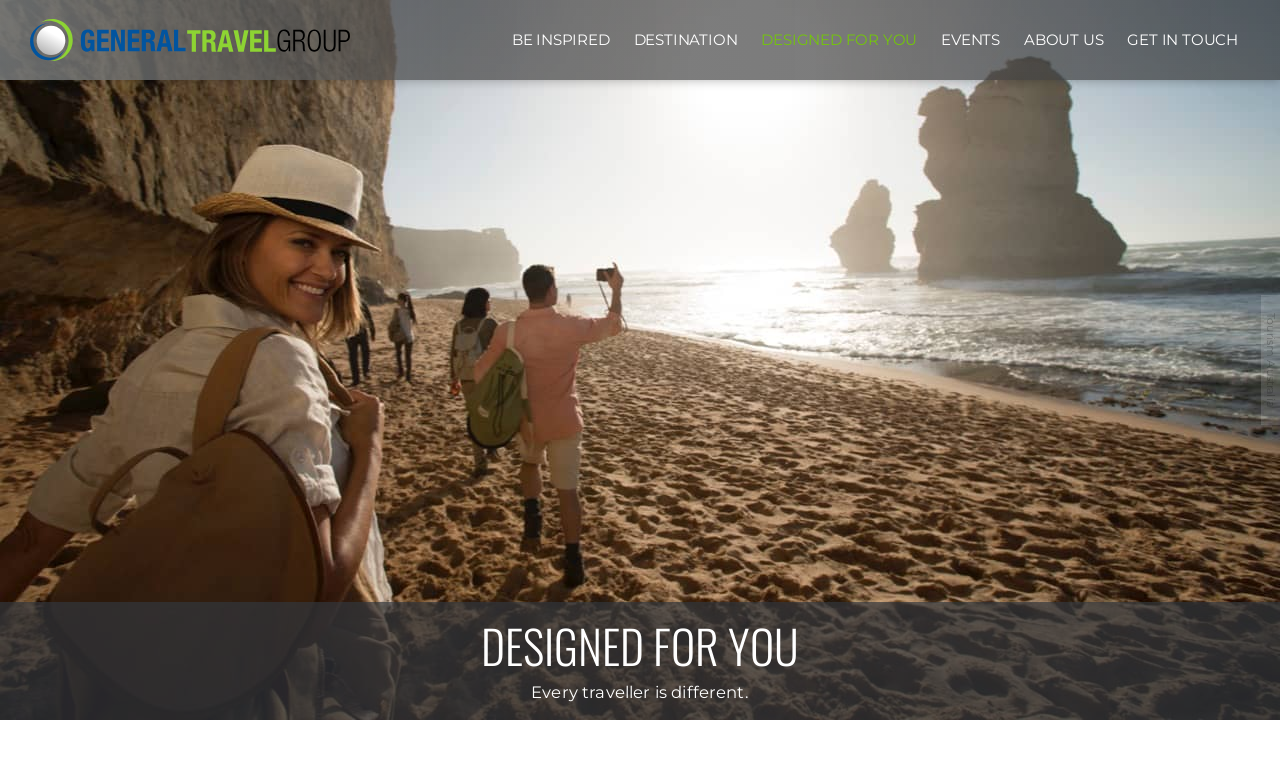What is the last link on the webpage?
Refer to the image and answer the question using a single word or phrase.

GET IN TOUCH